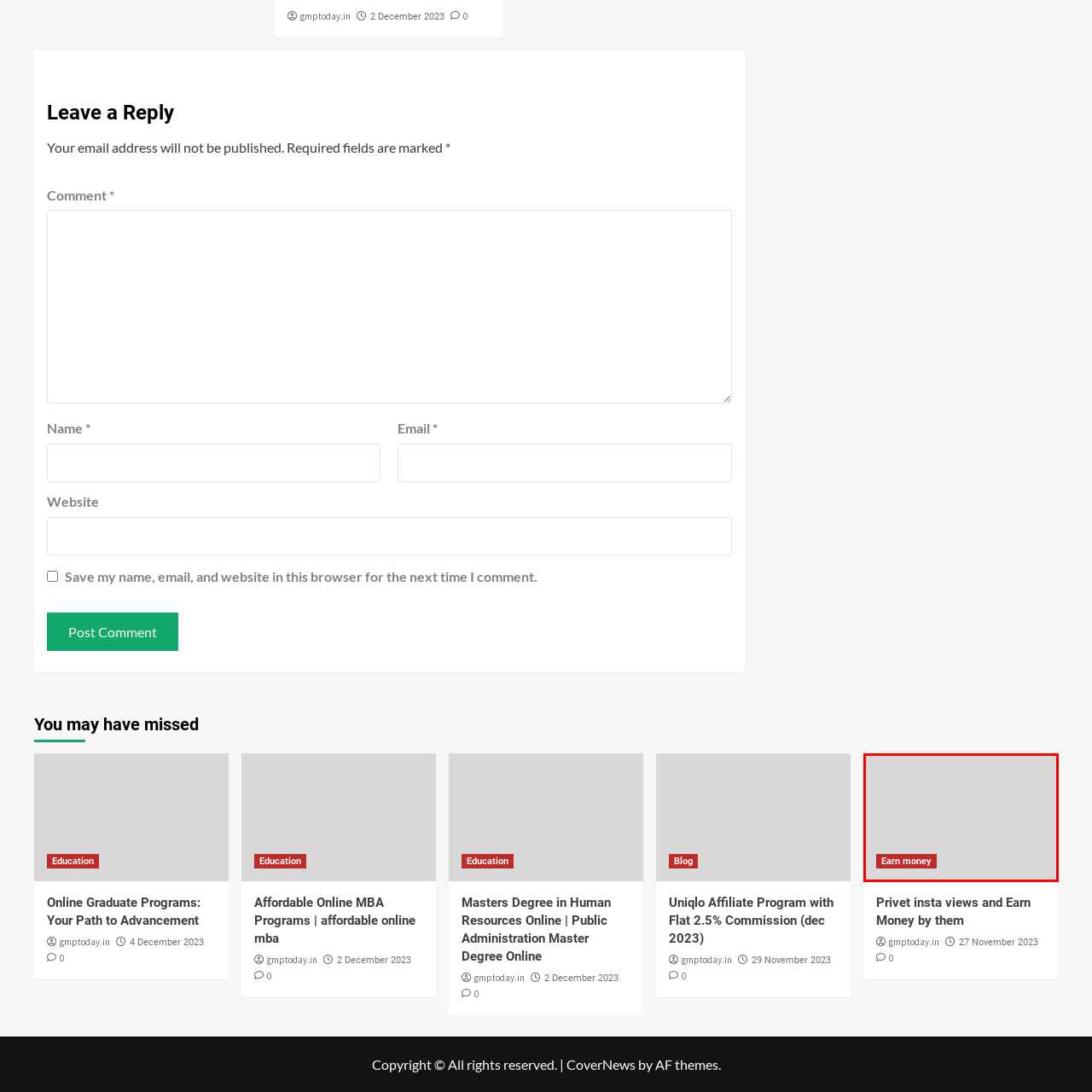Offer an in-depth caption for the image content enclosed by the red border.

The image features a prominent button with the text "Earn money" displayed in a bold, white font against a striking red background. This button, positioned centrally within the image, suggests an enticing opportunity, likely aimed at engaging viewers in a financial or business-related context. The clean, minimalist design of the surrounding area, primarily featuring a light gray background, highlights the button's importance, drawing the viewer's eye directly to it. This image invites interaction, indicating a call to action related to financial gains or monetization, possibly in the context of social media or online platforms.